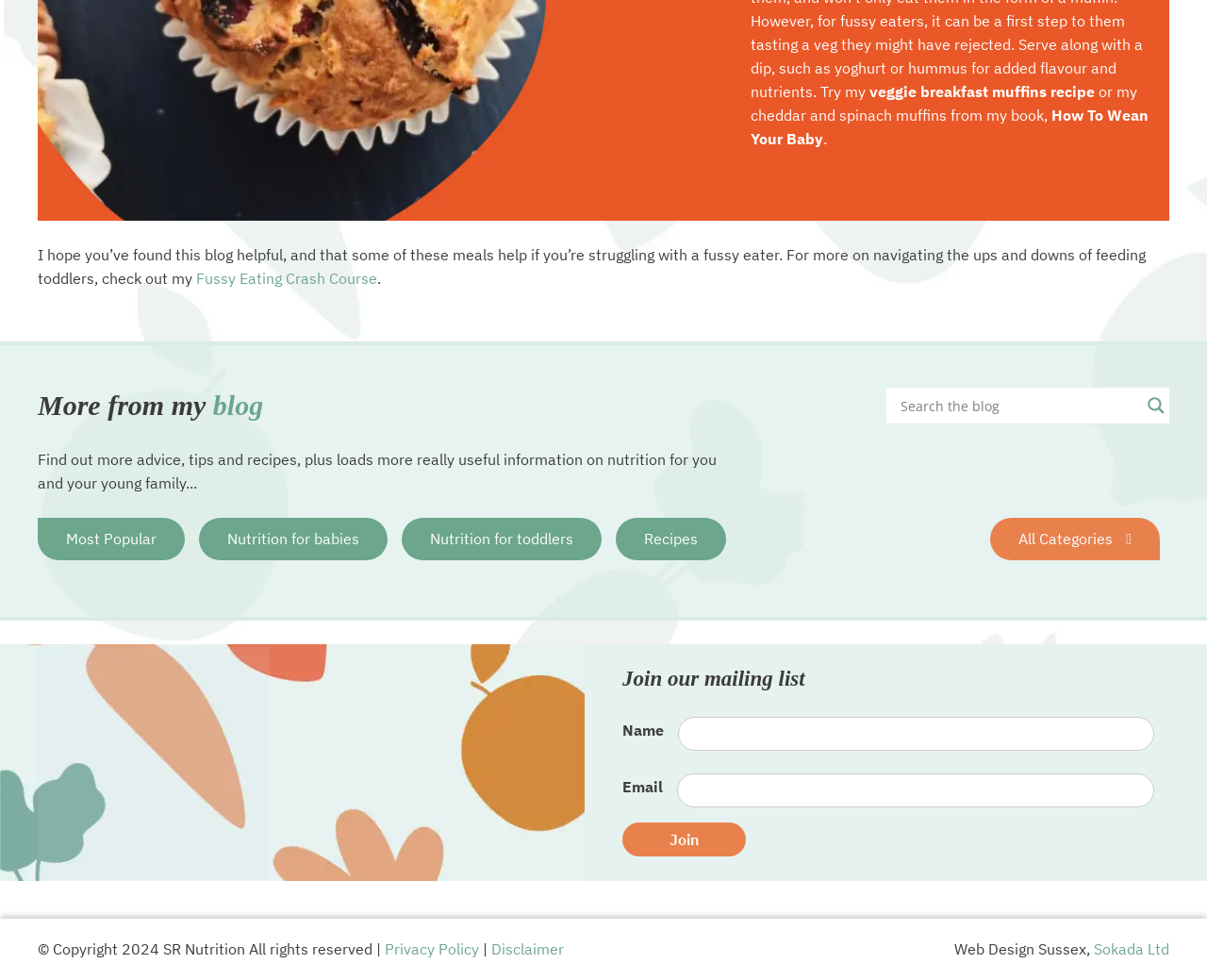Please provide a comprehensive answer to the question below using the information from the image: What is the topic of the blog post mentioned?

The topic of the blog post mentioned is 'veggie breakfast muffins recipe' which is indicated by the link 'veggie breakfast muffins recipe' at the top of the webpage.